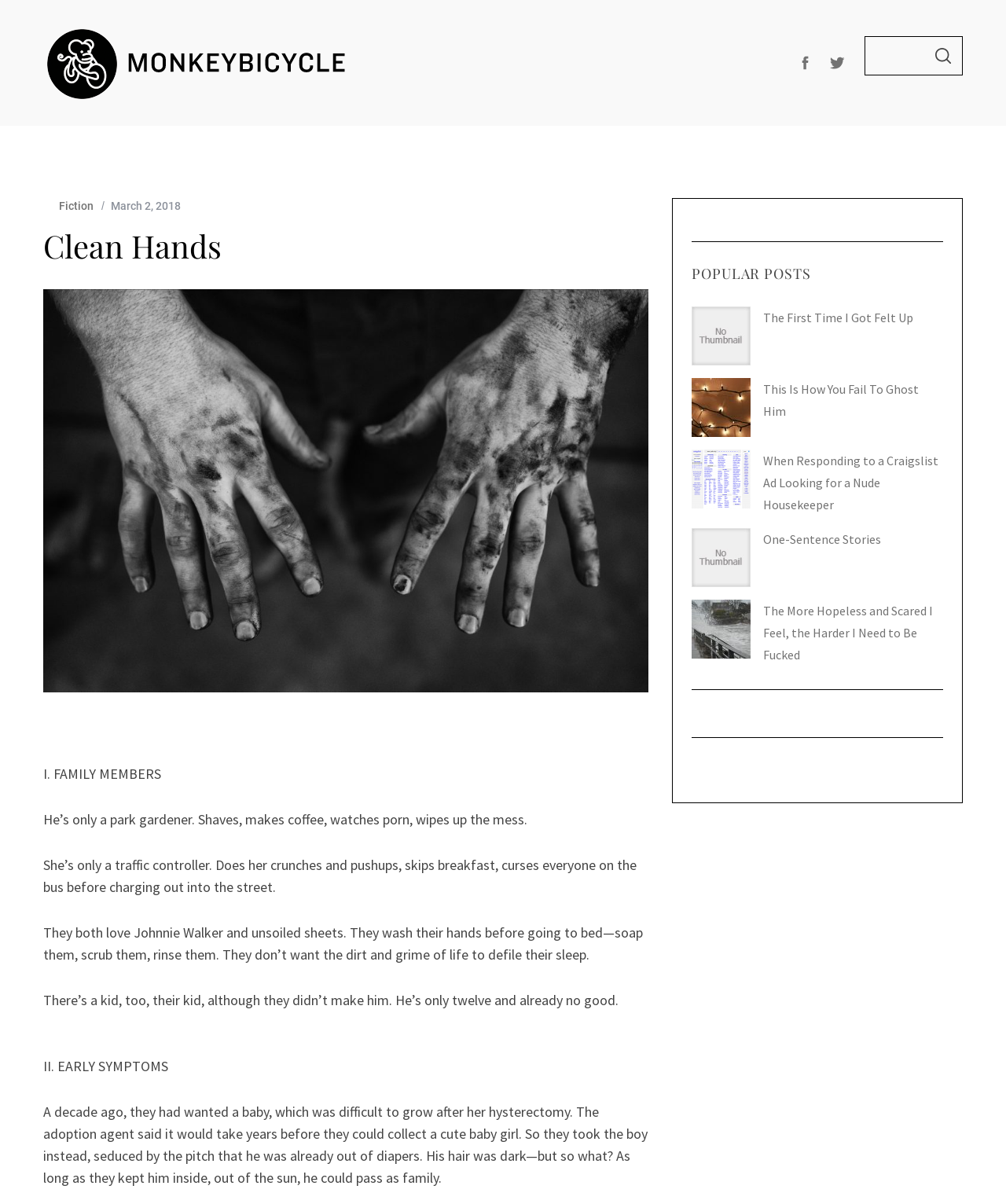Find the bounding box coordinates for the area that must be clicked to perform this action: "Click on the FICTION link".

[0.031, 0.105, 0.113, 0.143]